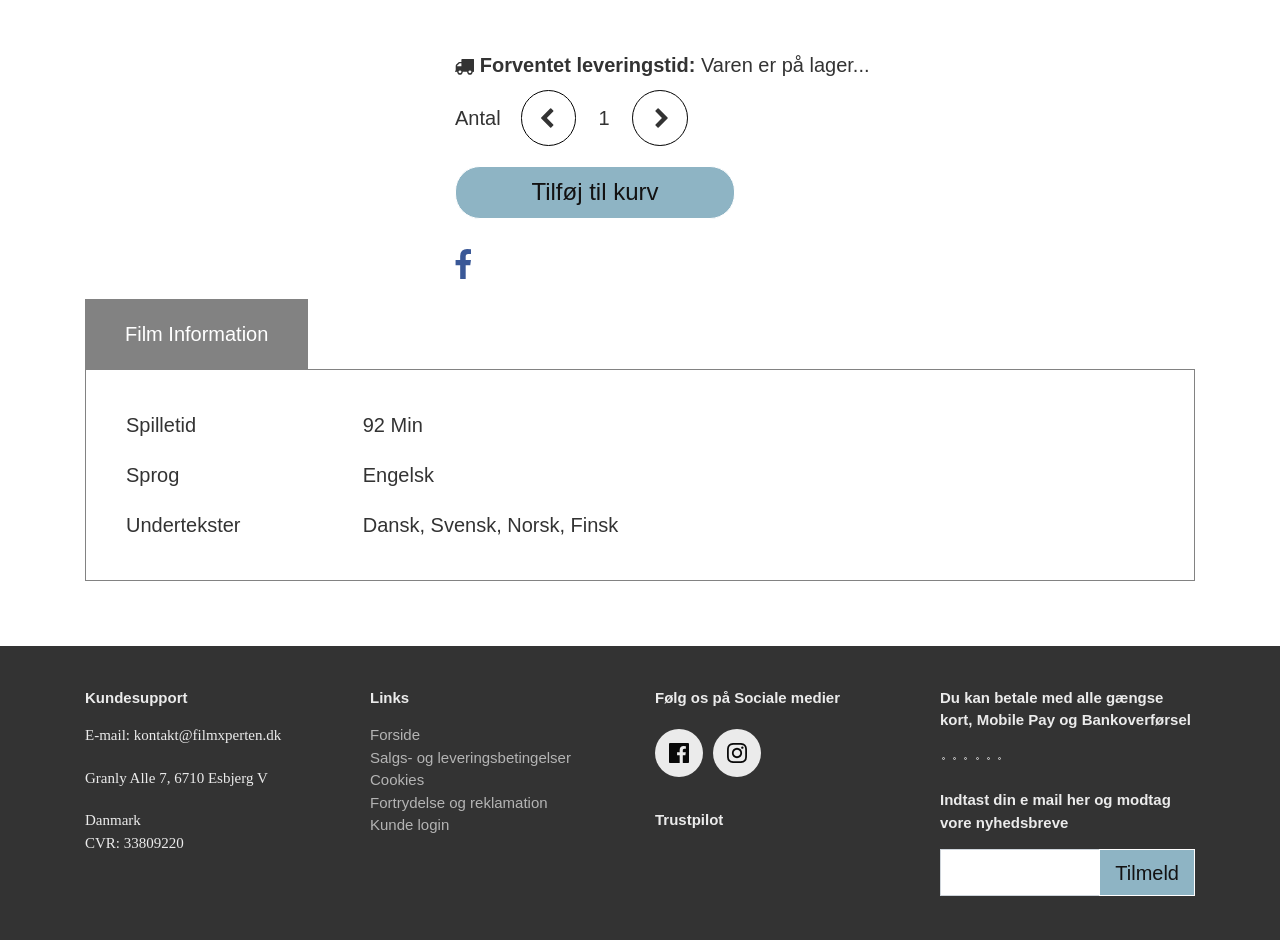Determine the bounding box for the UI element as described: "parent_node: Tilmeld aria-label="Nyhedsbrev tilmelding"". The coordinates should be represented as four float numbers between 0 and 1, formatted as [left, top, right, bottom].

[0.734, 0.904, 0.86, 0.954]